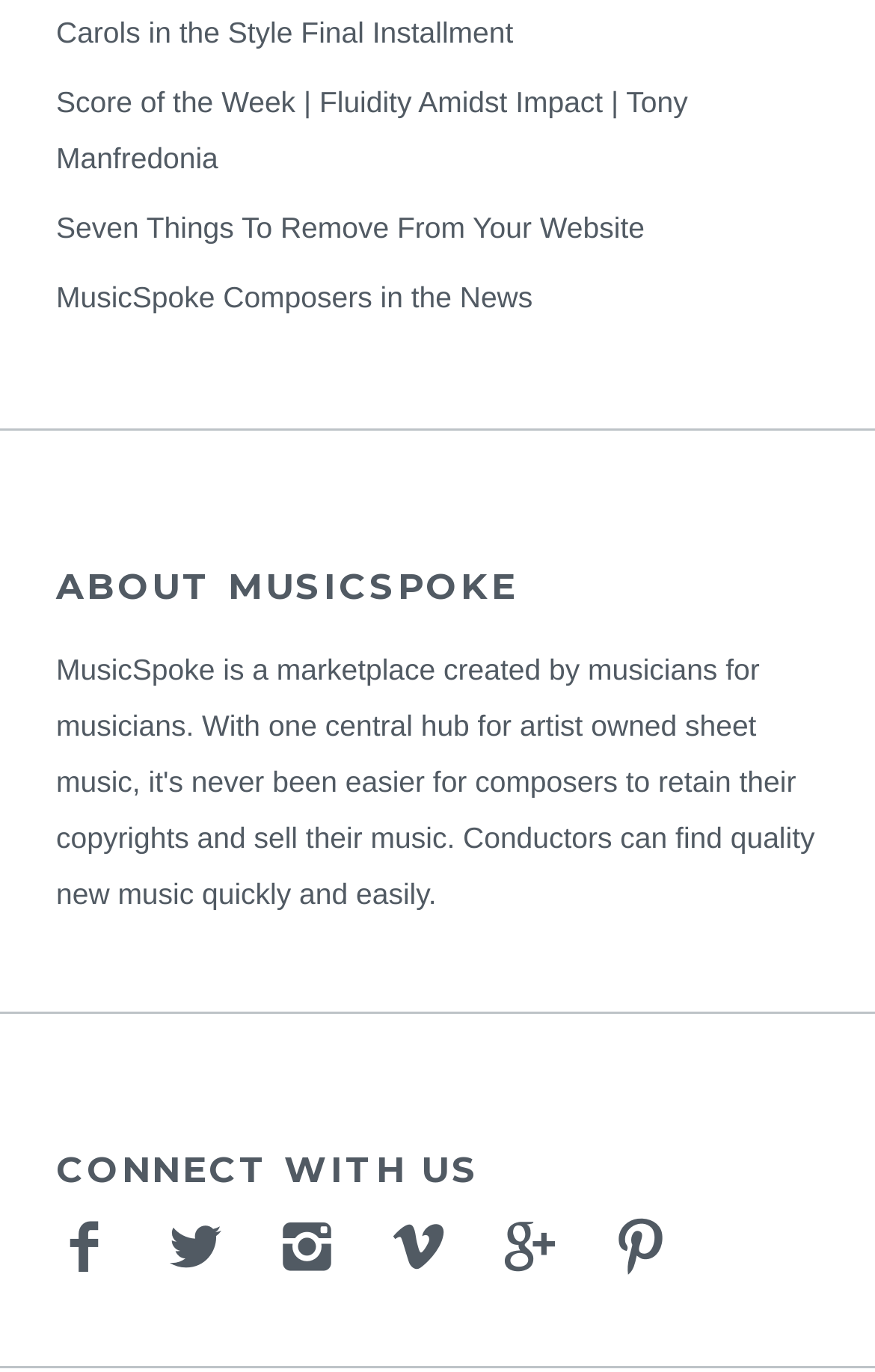Find the bounding box coordinates of the clickable area required to complete the following action: "view terms and conditions".

None